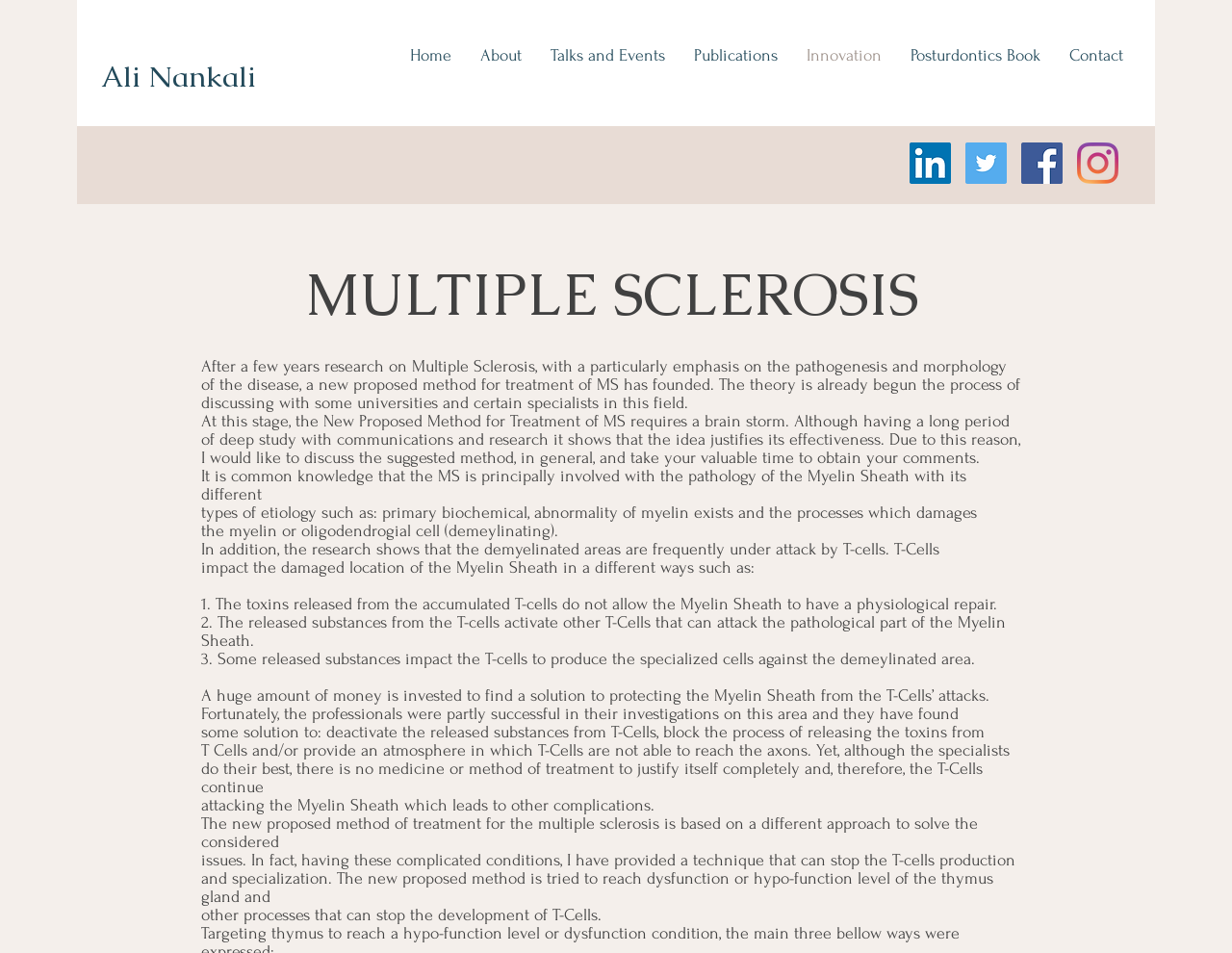Please provide a one-word or phrase answer to the question: 
What is the current state of research on Multiple Sclerosis?

Partly successful